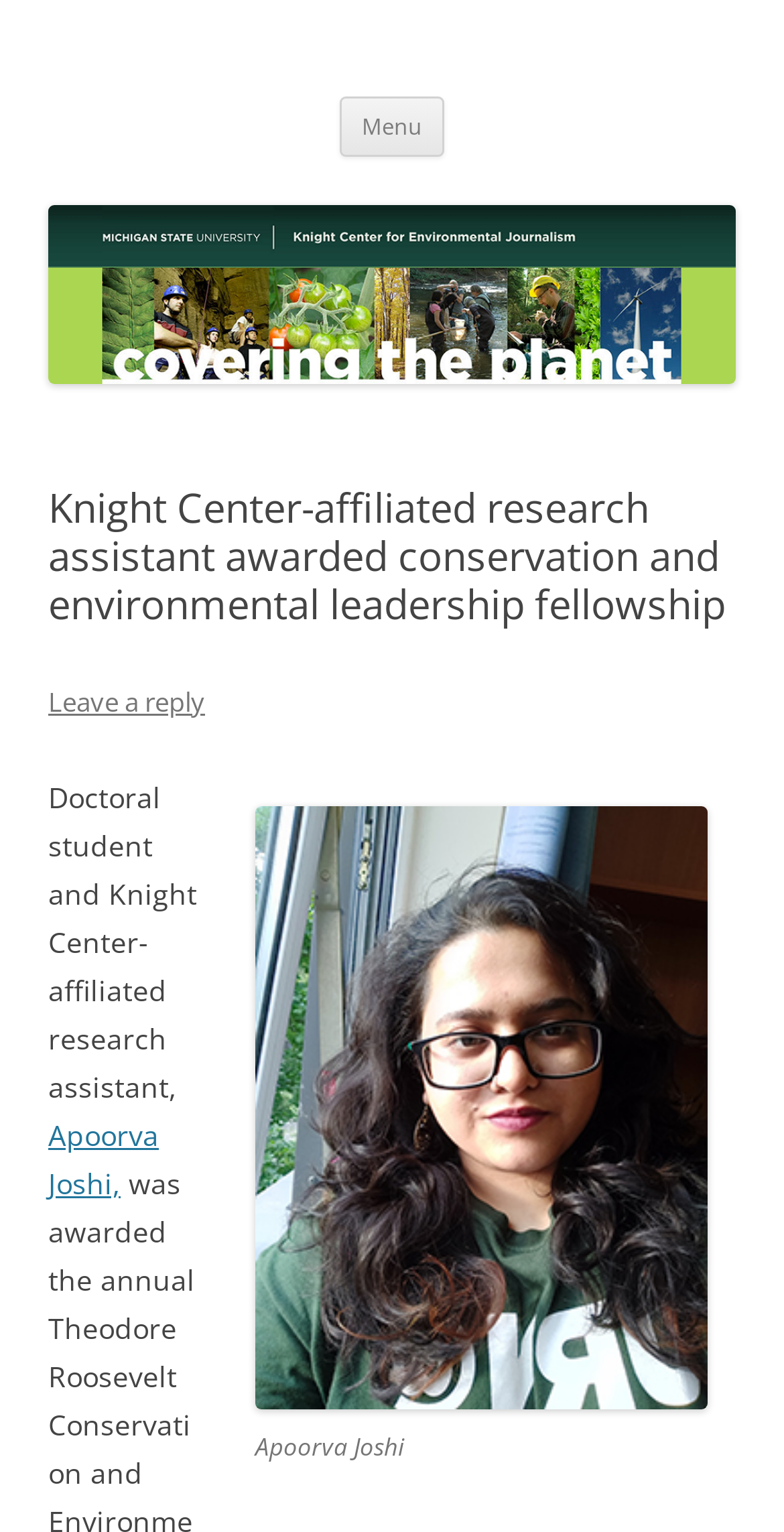What is the name of the research assistant?
Provide a short answer using one word or a brief phrase based on the image.

Apoorva Joshi